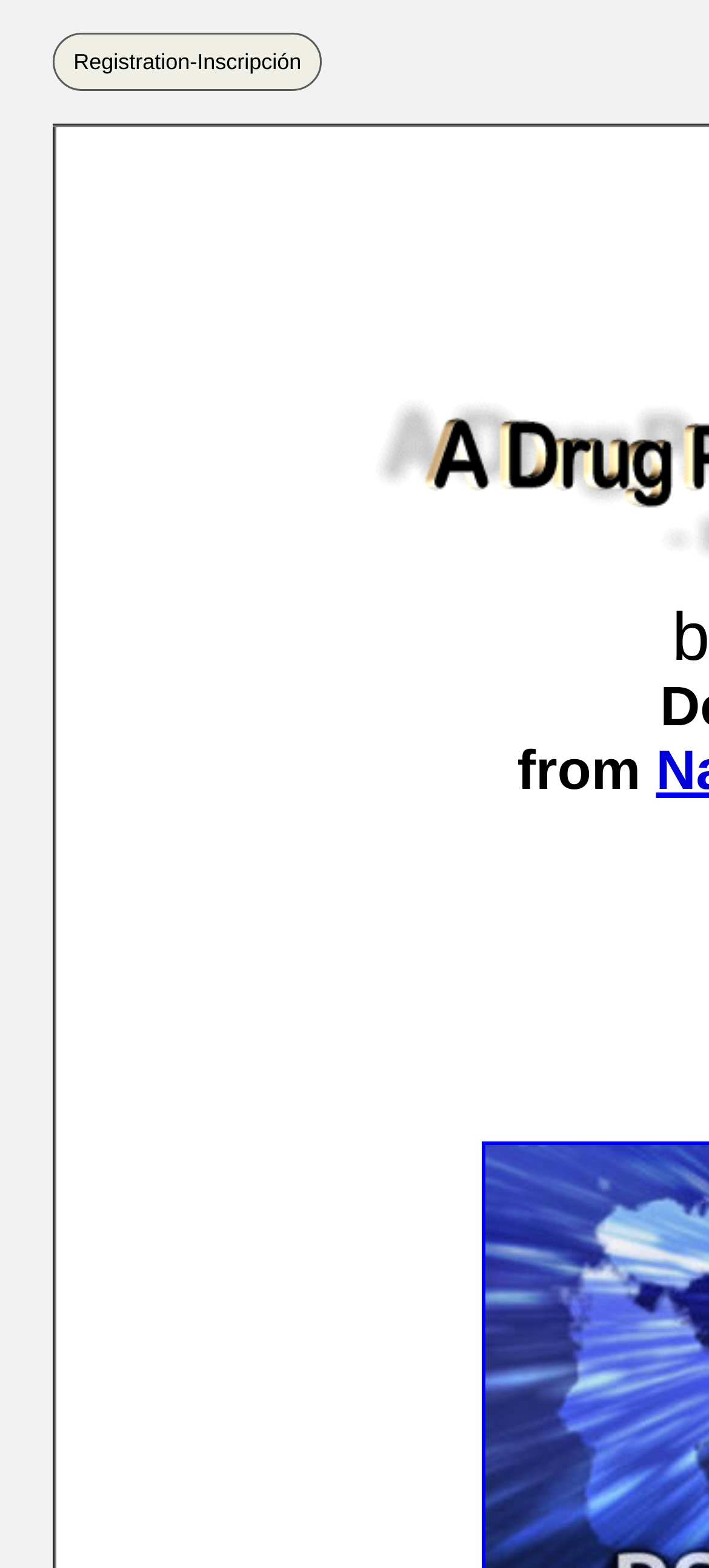Find the bounding box coordinates of the UI element according to this description: "Registration-Inscripción".

[0.075, 0.021, 0.453, 0.058]